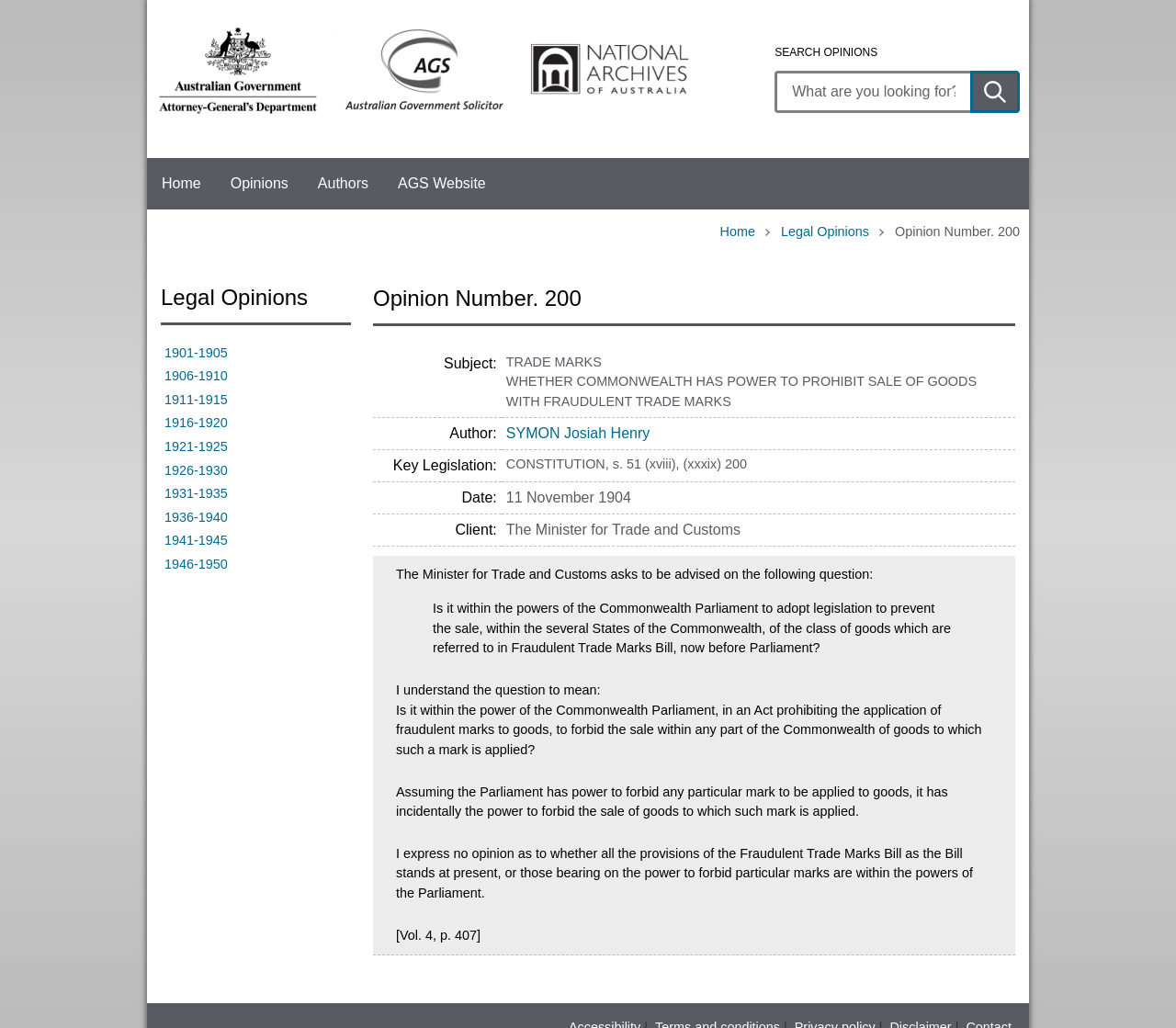Please determine the bounding box coordinates of the element's region to click in order to carry out the following instruction: "Search for opinions". The coordinates should be four float numbers between 0 and 1, i.e., [left, top, right, bottom].

[0.659, 0.068, 0.825, 0.109]